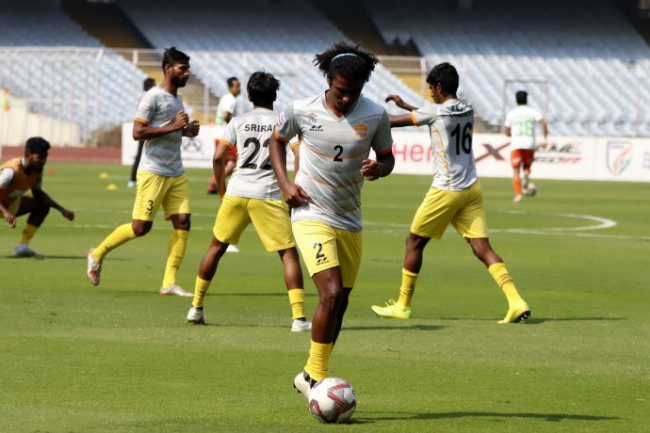Using a single word or phrase, answer the following question: 
What is the color of the shorts worn by Chennai City FC players?

Yellow